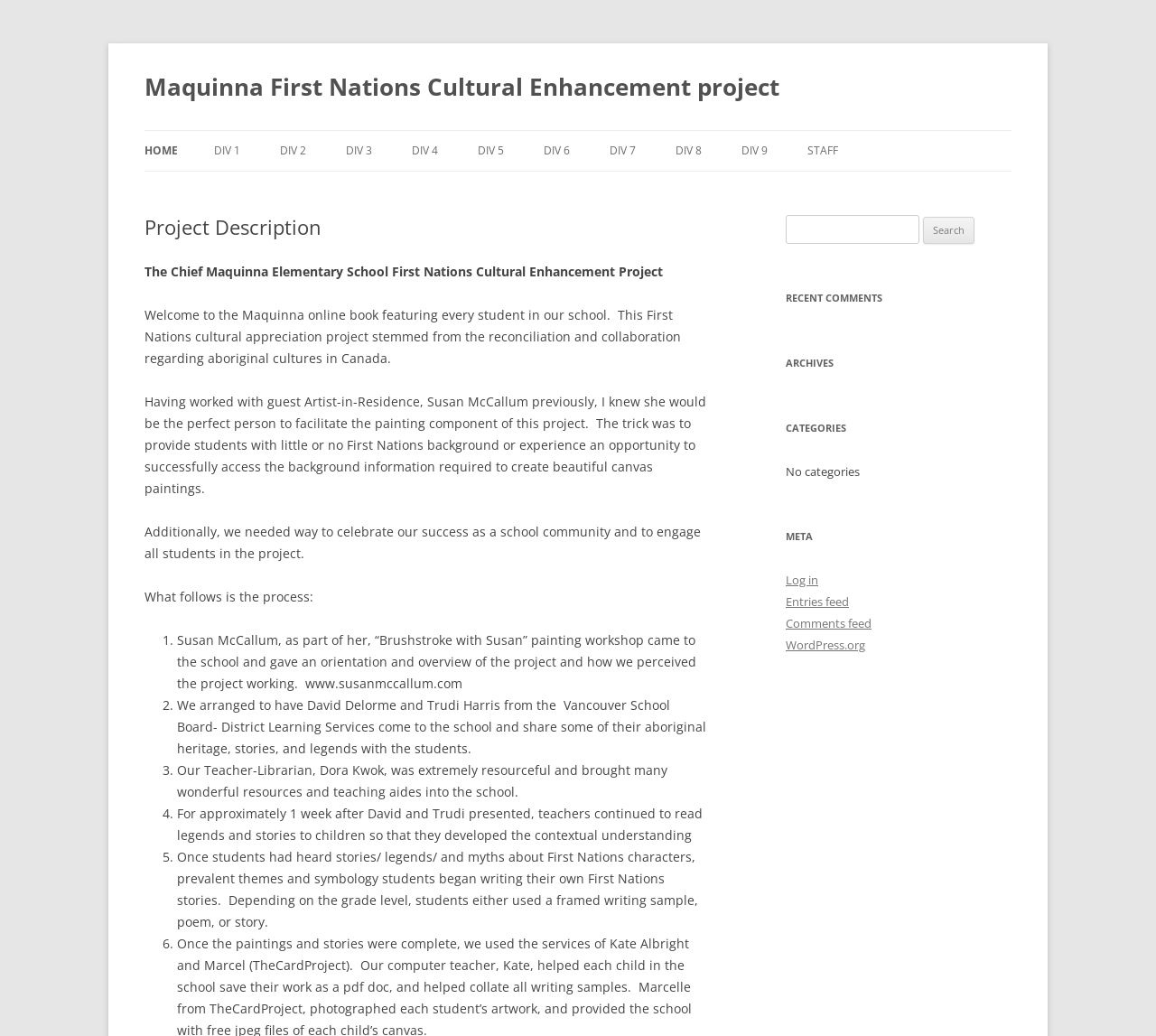How many links are there in the navigation menu?
Provide a one-word or short-phrase answer based on the image.

9